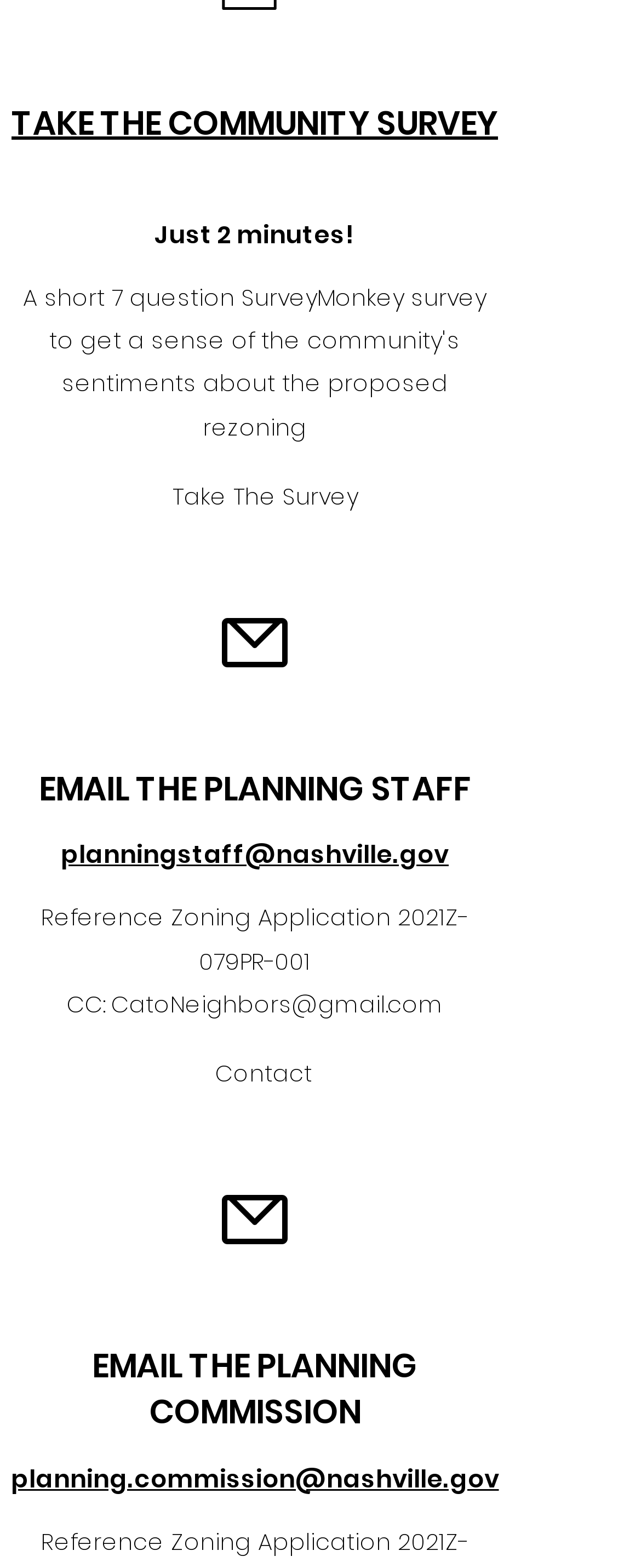Provide the bounding box coordinates of the HTML element described by the text: "planningstaff@nashville.gov".

[0.095, 0.534, 0.7, 0.556]